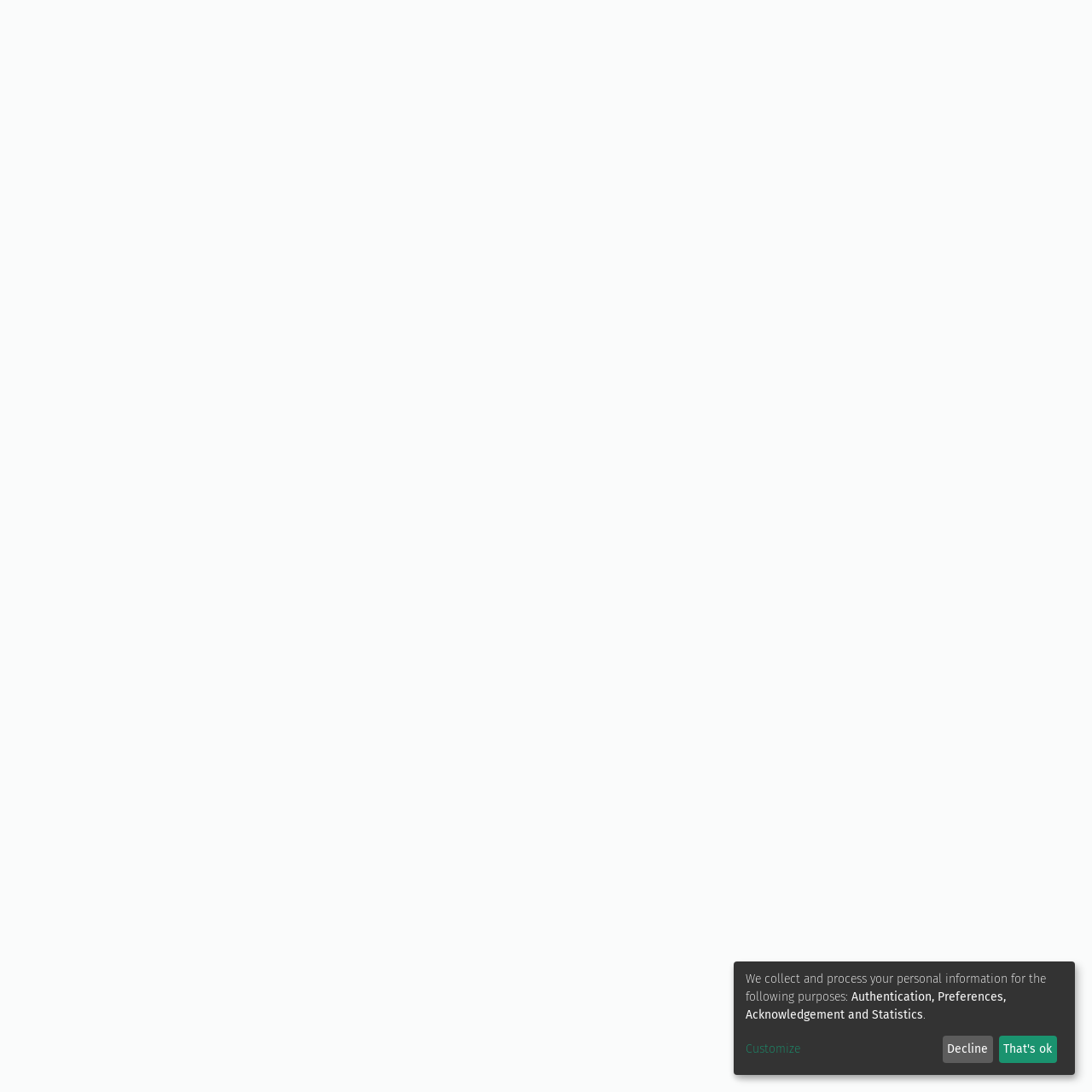What is the design style of the logo?
Examine the image enclosed within the red bounding box and provide a comprehensive answer relying on the visual details presented in the image.

The design of the logo is minimalist, which means it emphasizes clarity and professionalism, aligning with academic standards in discussing media and communications.